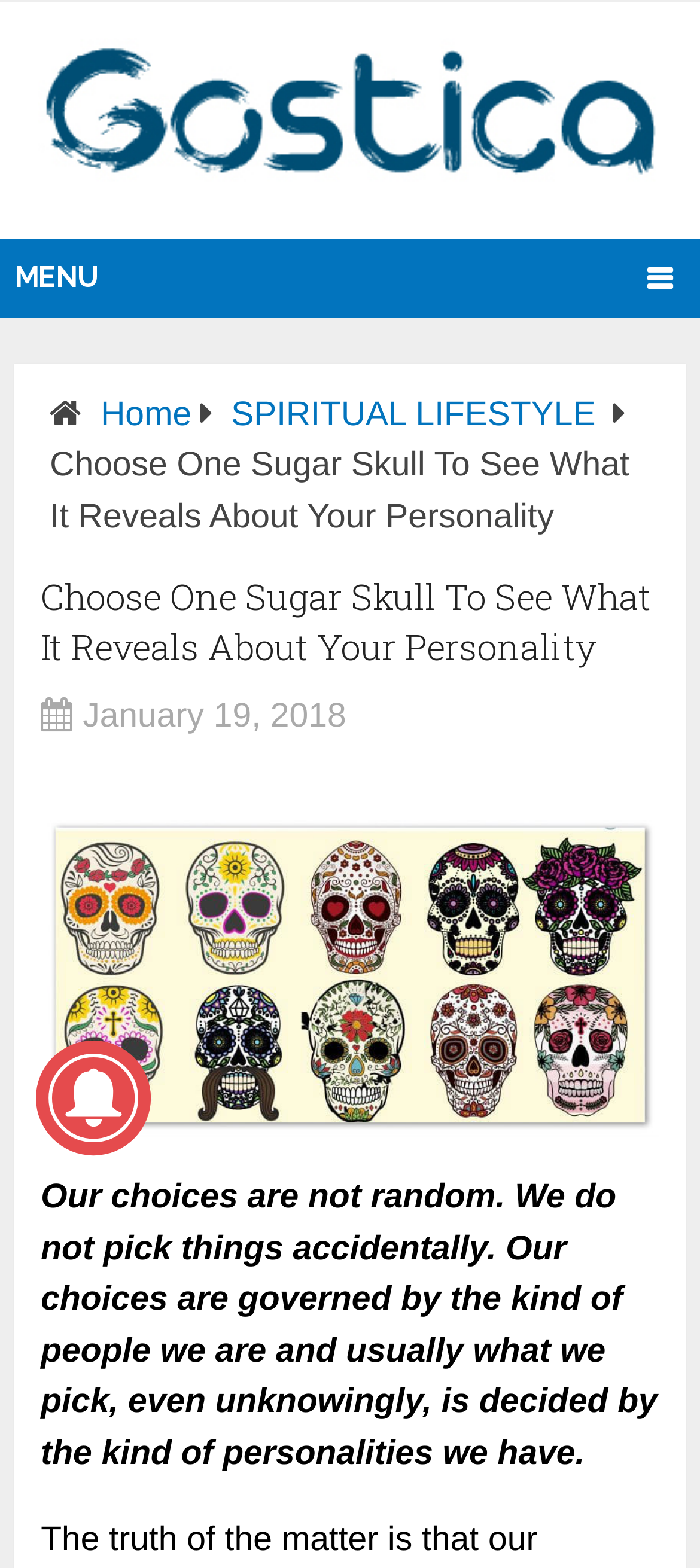With reference to the image, please provide a detailed answer to the following question: What is the purpose of the sugar skull choice?

The purpose of choosing a sugar skull is to reveal something about one's personality, as stated in the heading 'Choose One Sugar Skull To See What It Reveals About Your Personality' and the static text element that says 'Our choices are governed by the kind of people we are and usually what we pick, even unknowingly, is decided by the kind of personalities we have'.